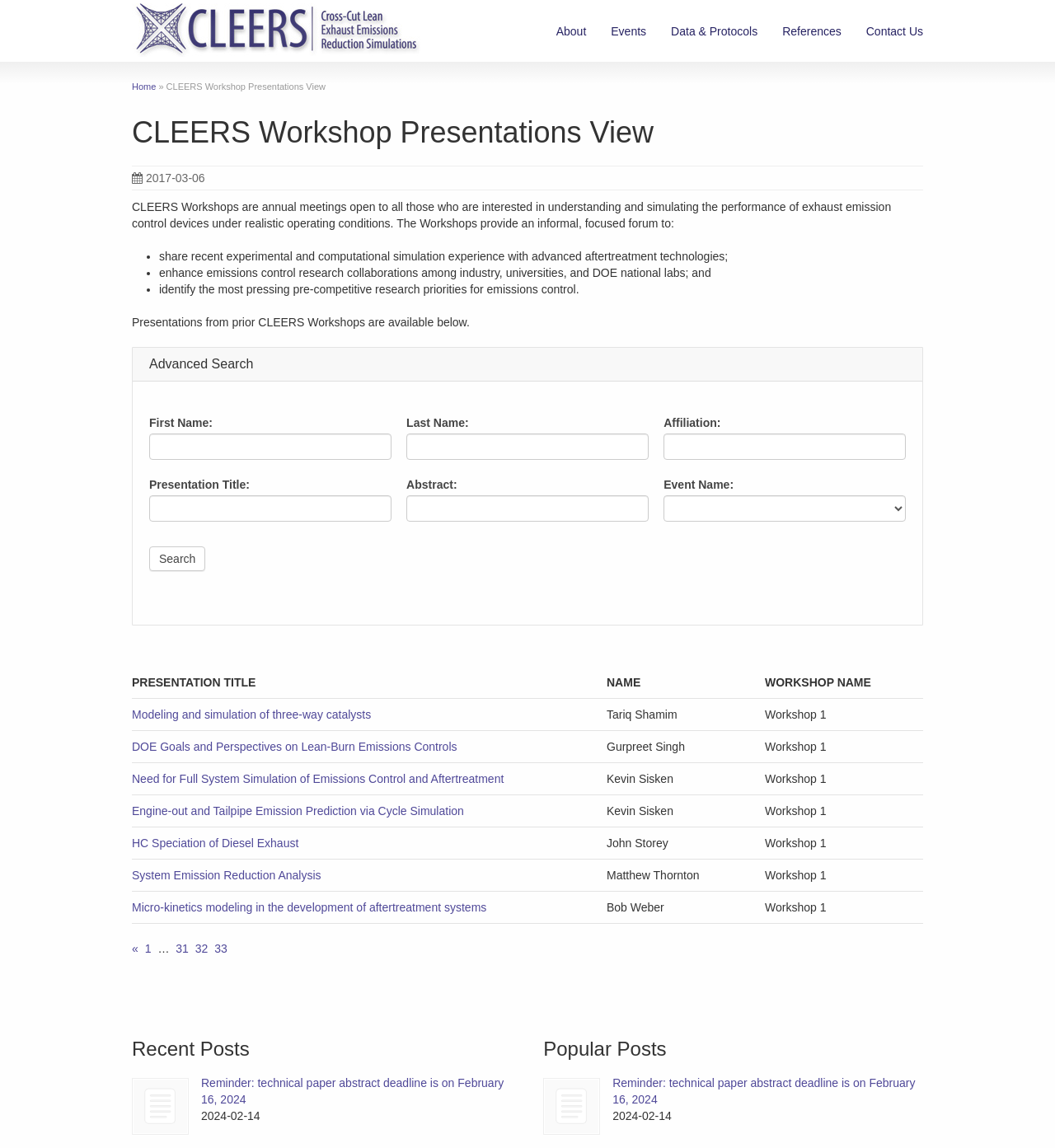What is the title of the first presentation in the table?
Use the screenshot to answer the question with a single word or phrase.

Modeling and simulation of three-way catalysts